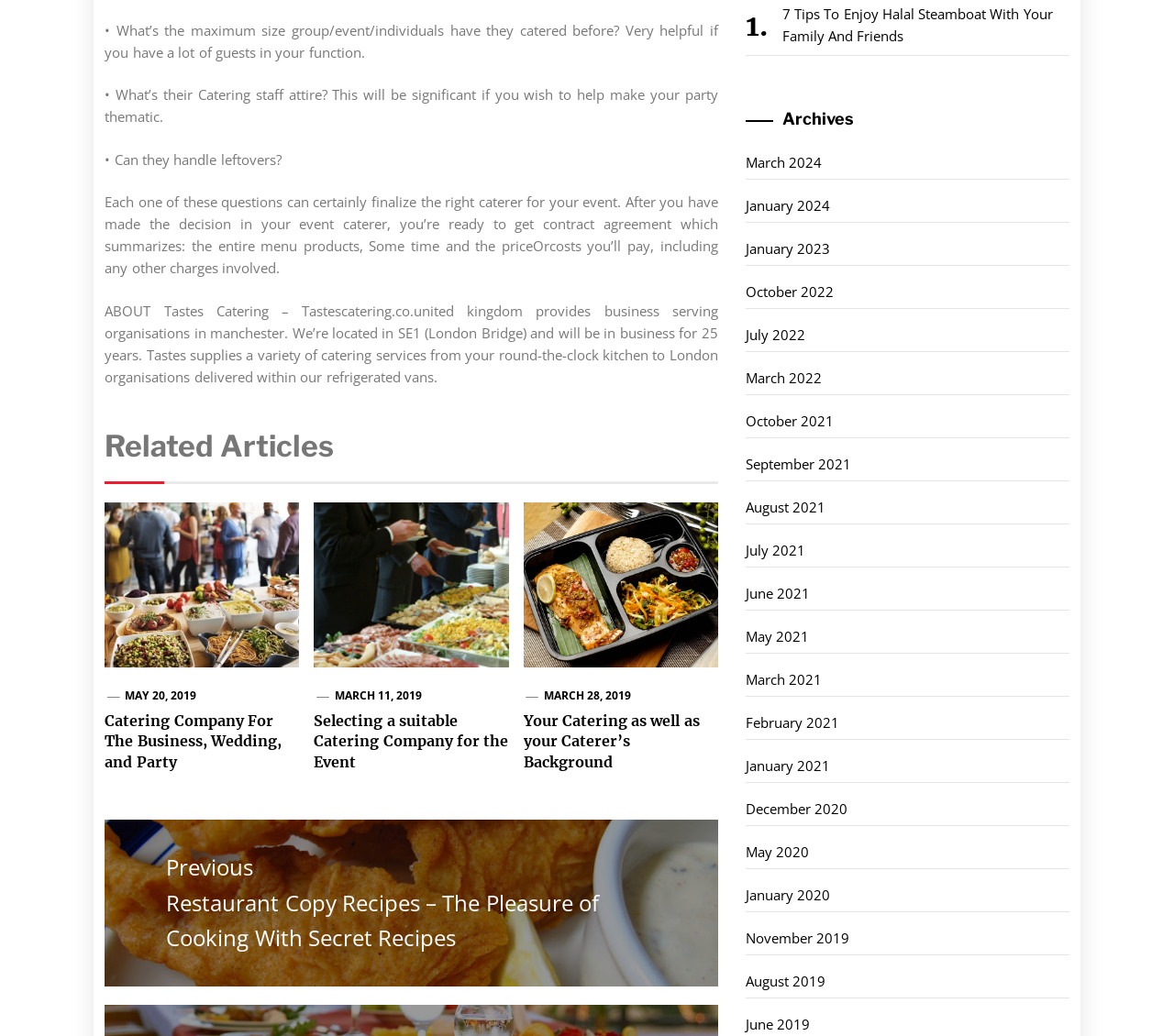Give the bounding box coordinates for this UI element: "October 2021". The coordinates should be four float numbers between 0 and 1, arranged as [left, top, right, bottom].

[0.635, 0.391, 0.911, 0.423]